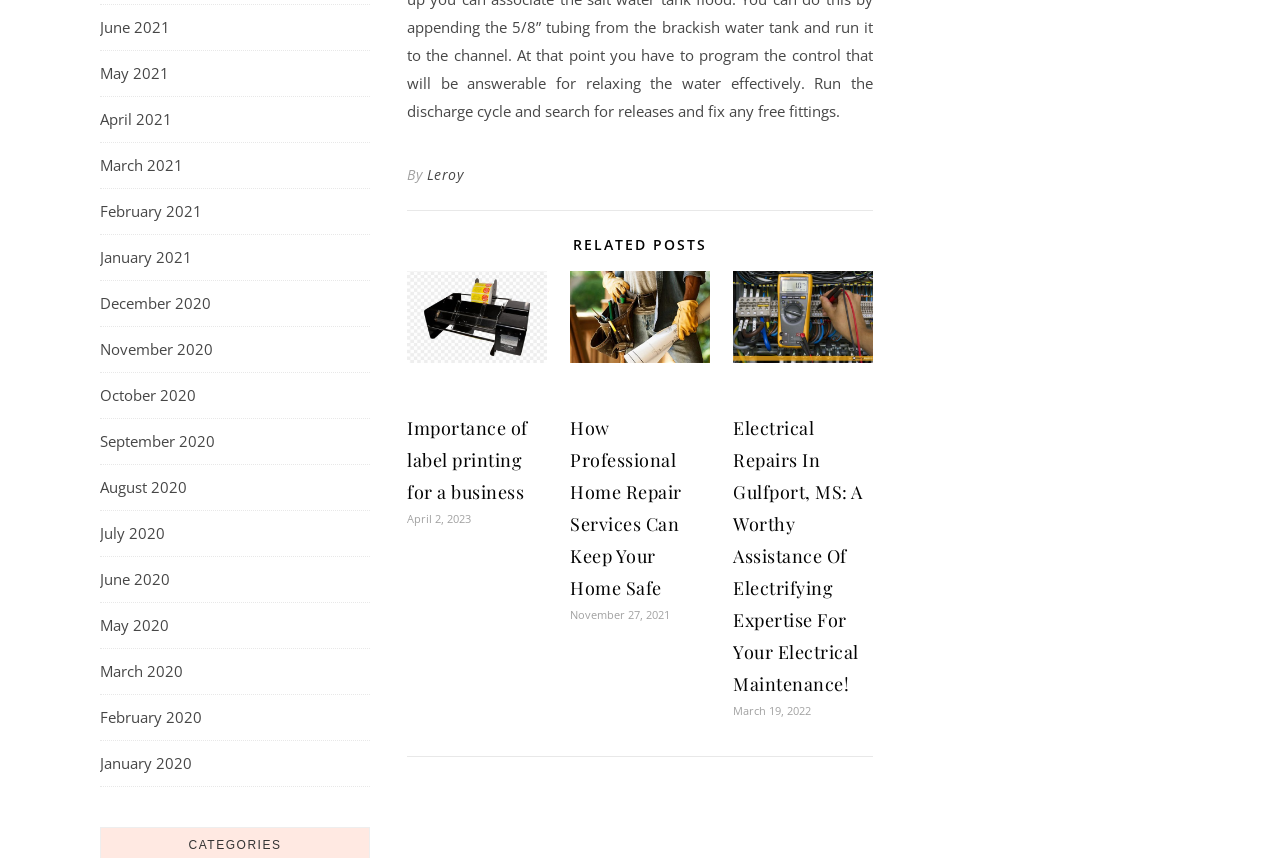Determine the bounding box coordinates of the target area to click to execute the following instruction: "Check RELATED POSTS."

[0.318, 0.277, 0.682, 0.294]